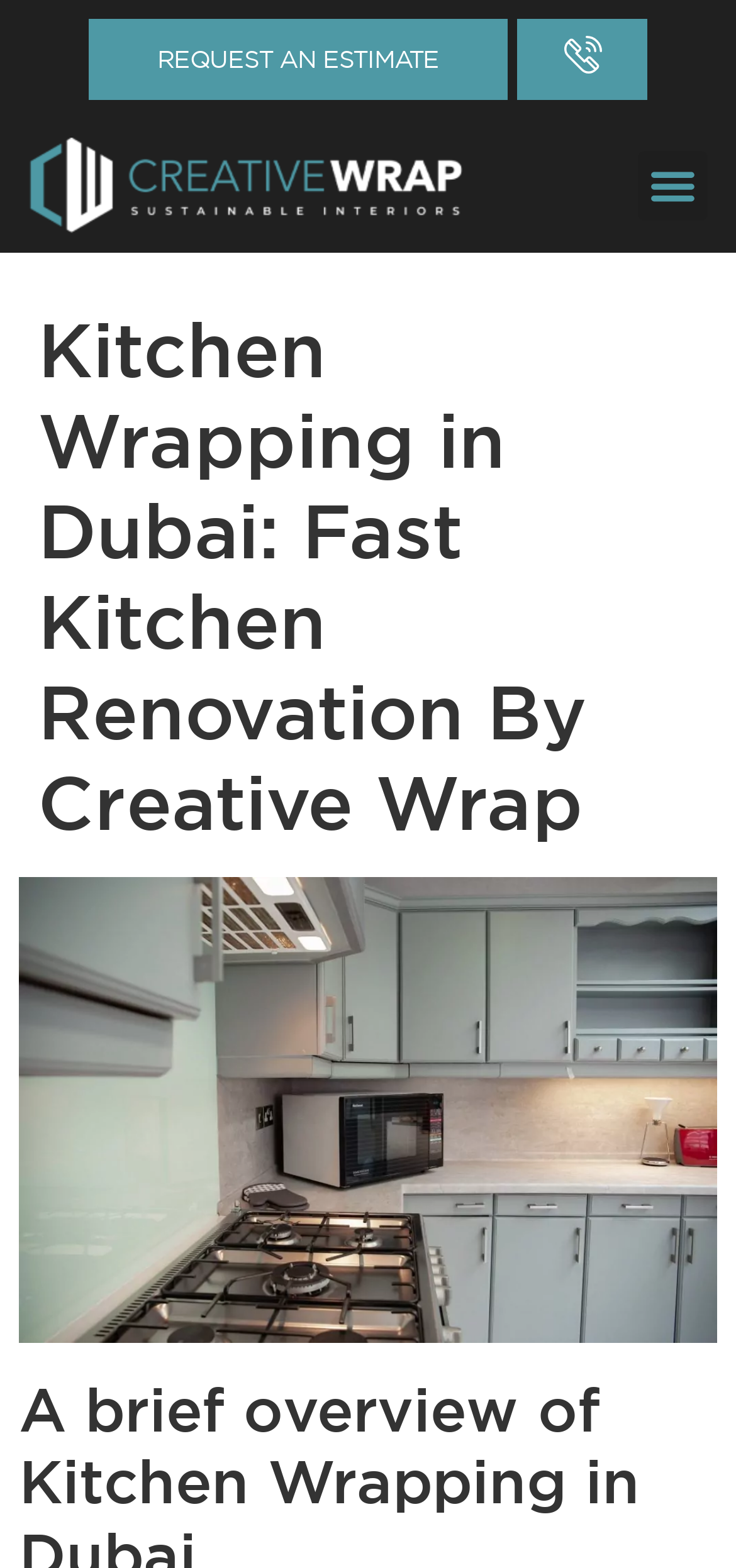Give a one-word or short phrase answer to the question: 
How many images are on the webpage?

Three images